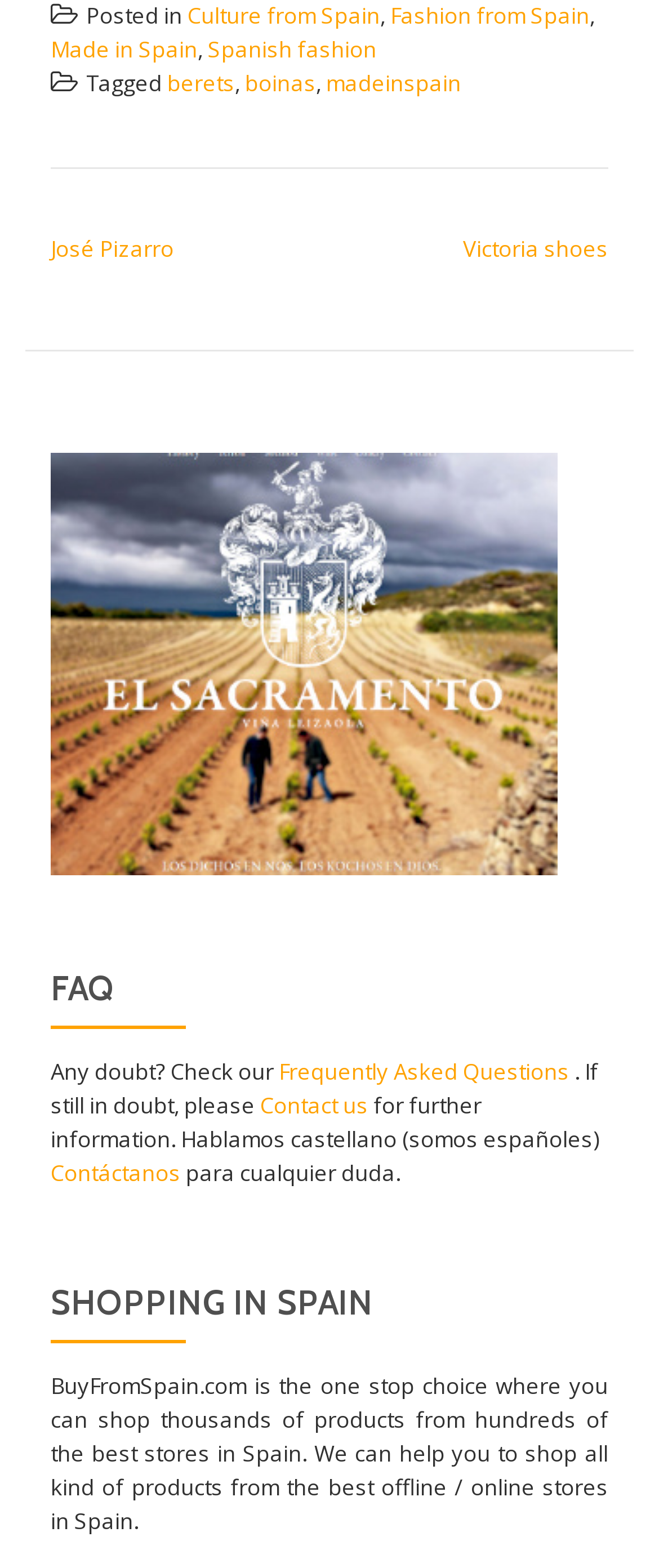Show the bounding box coordinates for the element that needs to be clicked to execute the following instruction: "Click on 'Made in Spain'". Provide the coordinates in the form of four float numbers between 0 and 1, i.e., [left, top, right, bottom].

[0.077, 0.022, 0.3, 0.041]